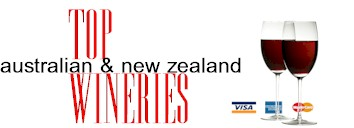Illustrate the image with a detailed caption.

This captivating image features two elegant wine glasses filled with red wine, set against a crisp white background. Prominently displayed in bold, striking typography is the phrase "TOP WINERIES," emphasizing the premium selection of wines highlighted in this context. Below this statement, the words "australian & new zealand" indicate the regions from which these distinguished wines are sourced, showcasing the quality and diversity of the offerings available. Additionally, at the bottom, recognizable logos for major credit cards indicate secure payment options, enhancing the image's focus on an accessible and reputable online shopping experience for wine enthusiasts.